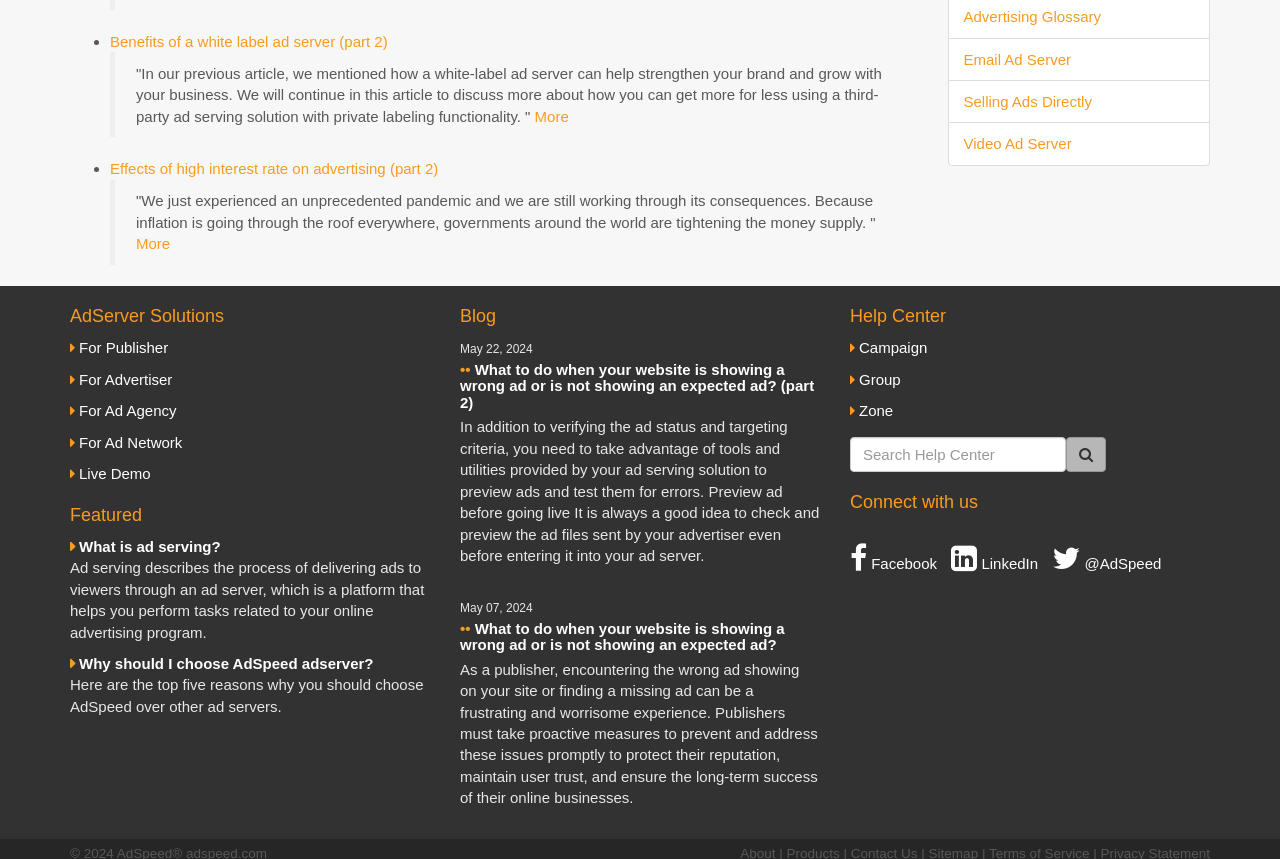What is the topic of the article 'What to do when your website is showing a wrong ad or is not showing an expected ad?'?
Please look at the screenshot and answer in one word or a short phrase.

Troubleshooting ad issues